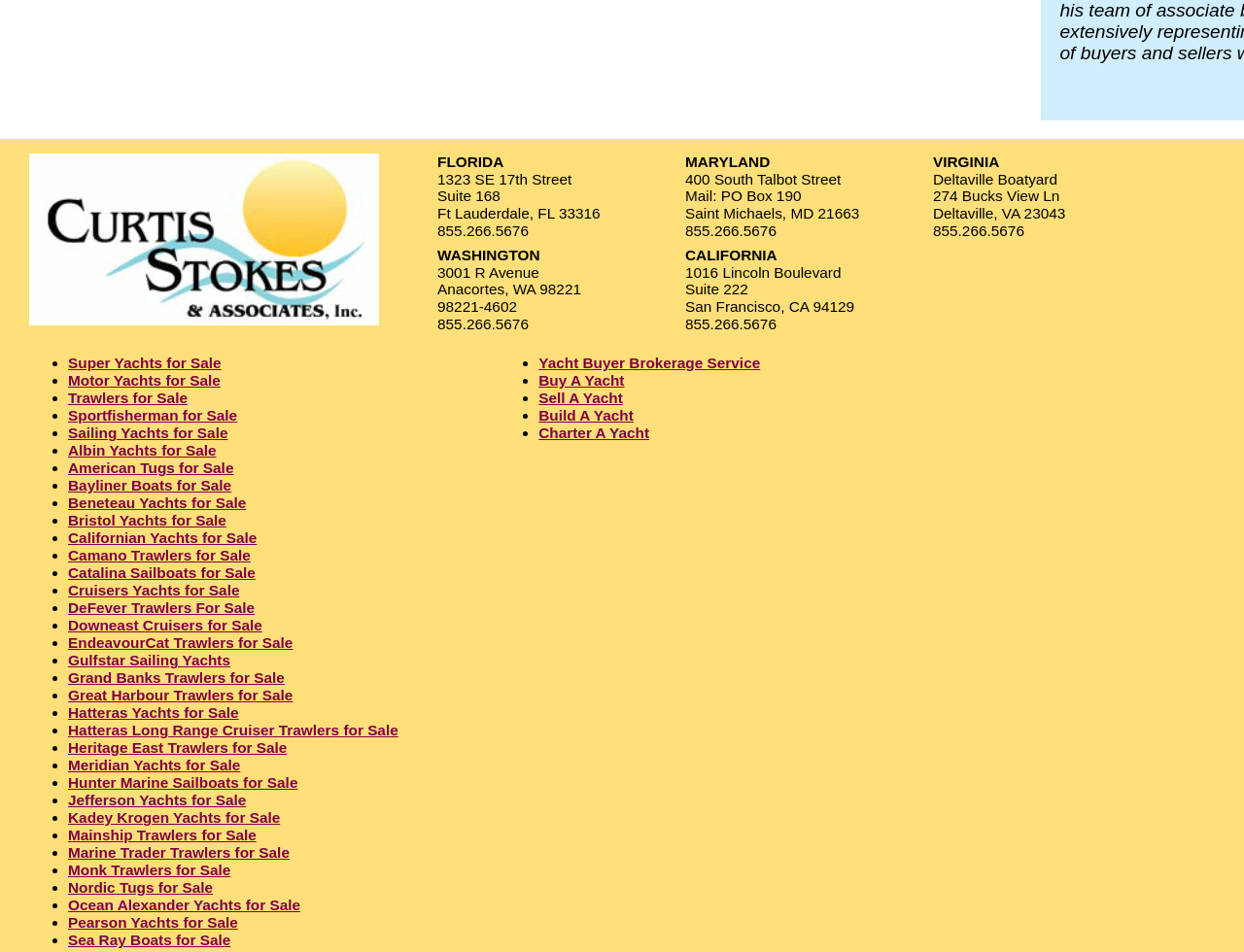Please identify the bounding box coordinates of the element's region that should be clicked to execute the following instruction: "Click on Sailing Yachts for Sale". The bounding box coordinates must be four float numbers between 0 and 1, i.e., [left, top, right, bottom].

[0.055, 0.446, 0.183, 0.464]